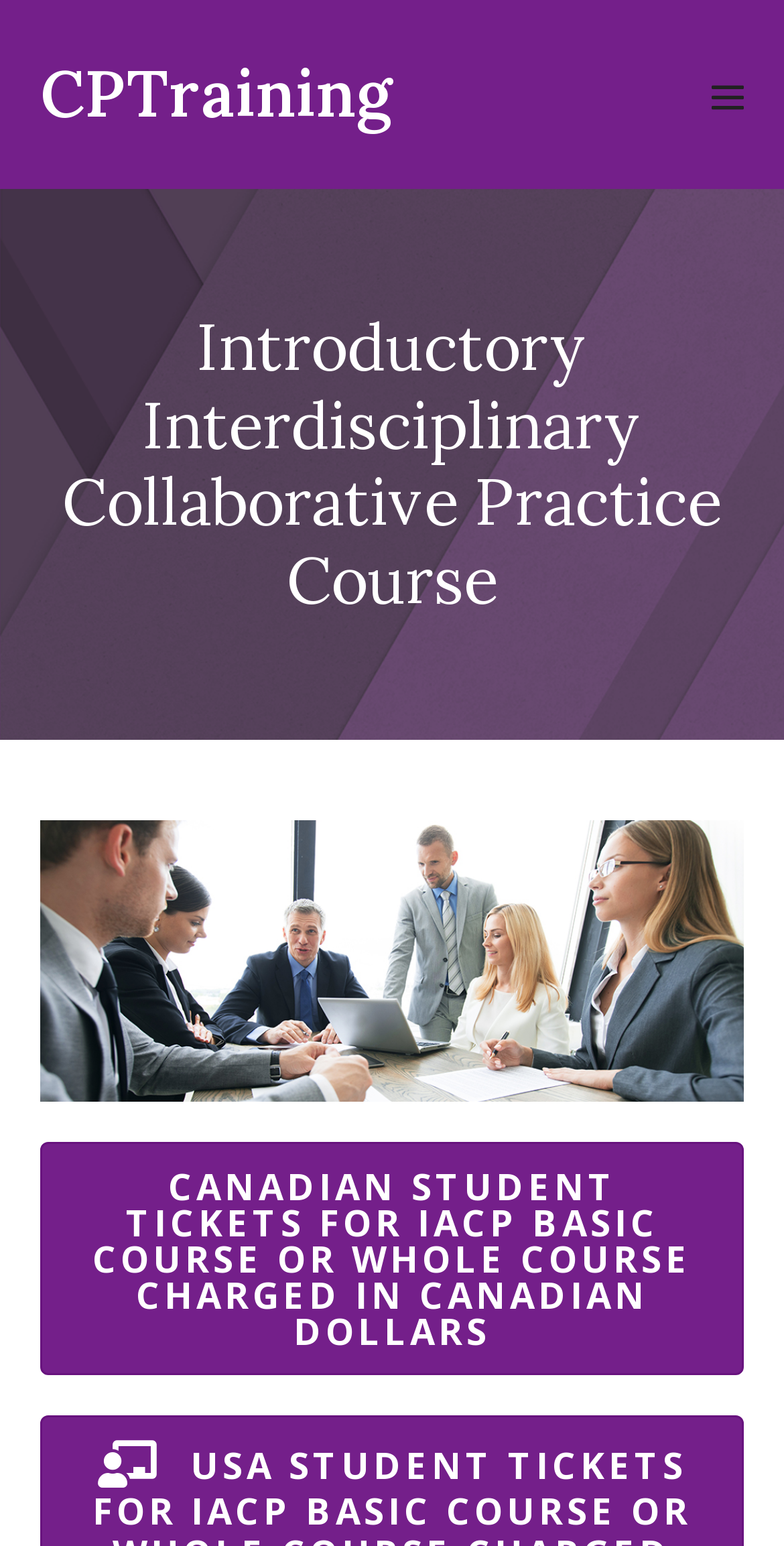Find and generate the main title of the webpage.

Introductory Interdisciplinary Collaborative Practice Course